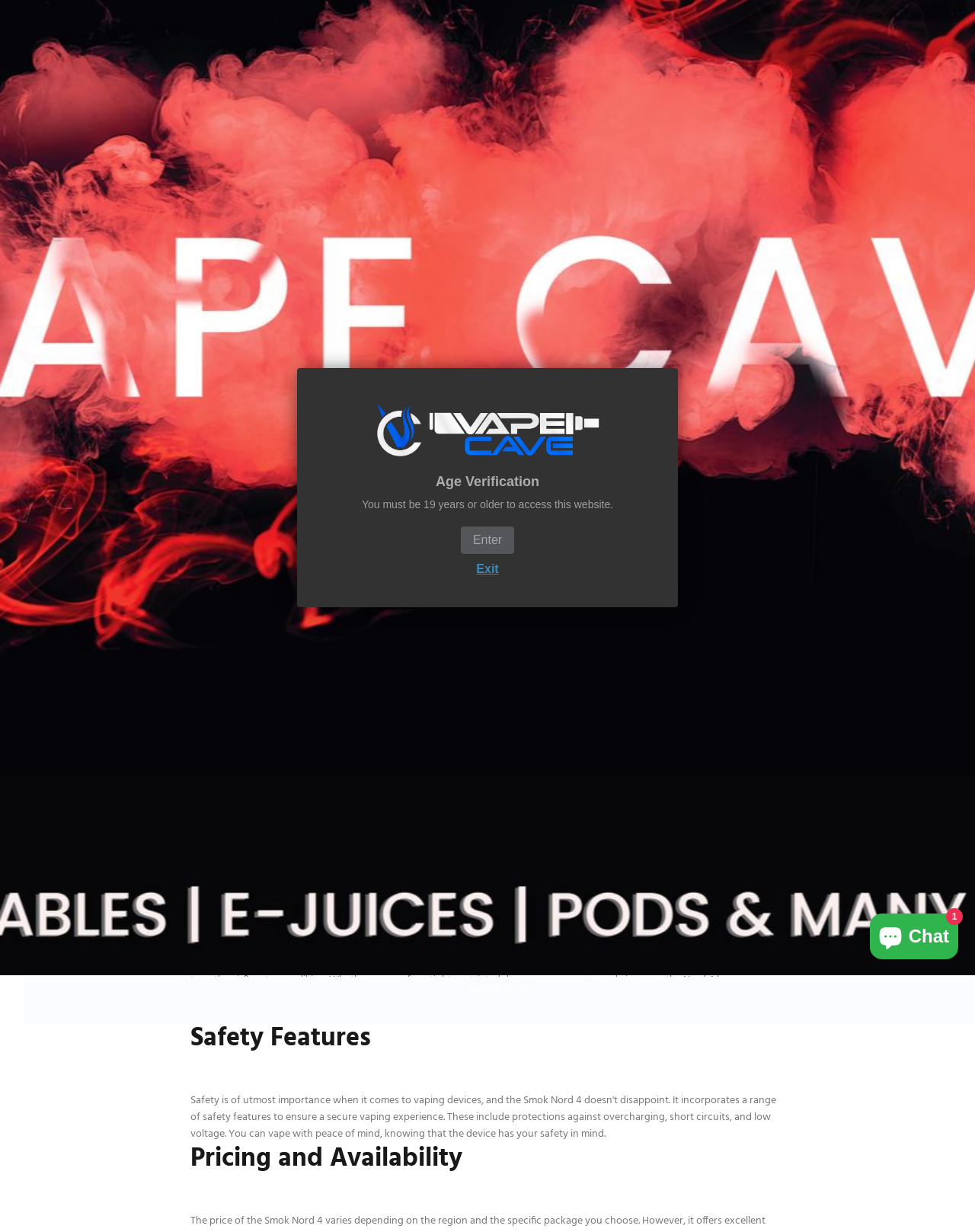Answer with a single word or phrase: 
How many types of pods are compatible with the Smok Nord 4?

Two